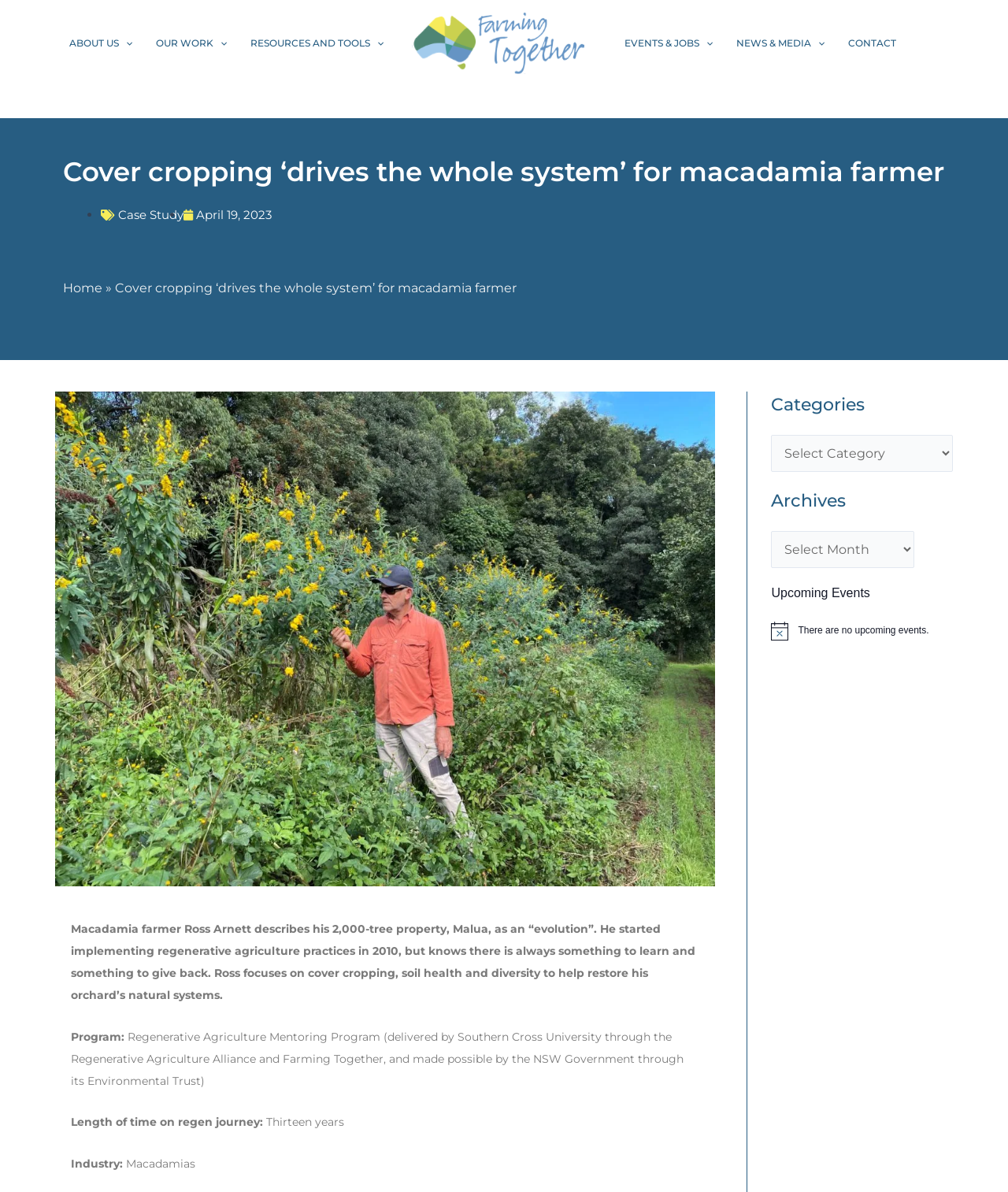Please specify the bounding box coordinates of the clickable region necessary for completing the following instruction: "Read the case study". The coordinates must consist of four float numbers between 0 and 1, i.e., [left, top, right, bottom].

[0.117, 0.174, 0.182, 0.187]